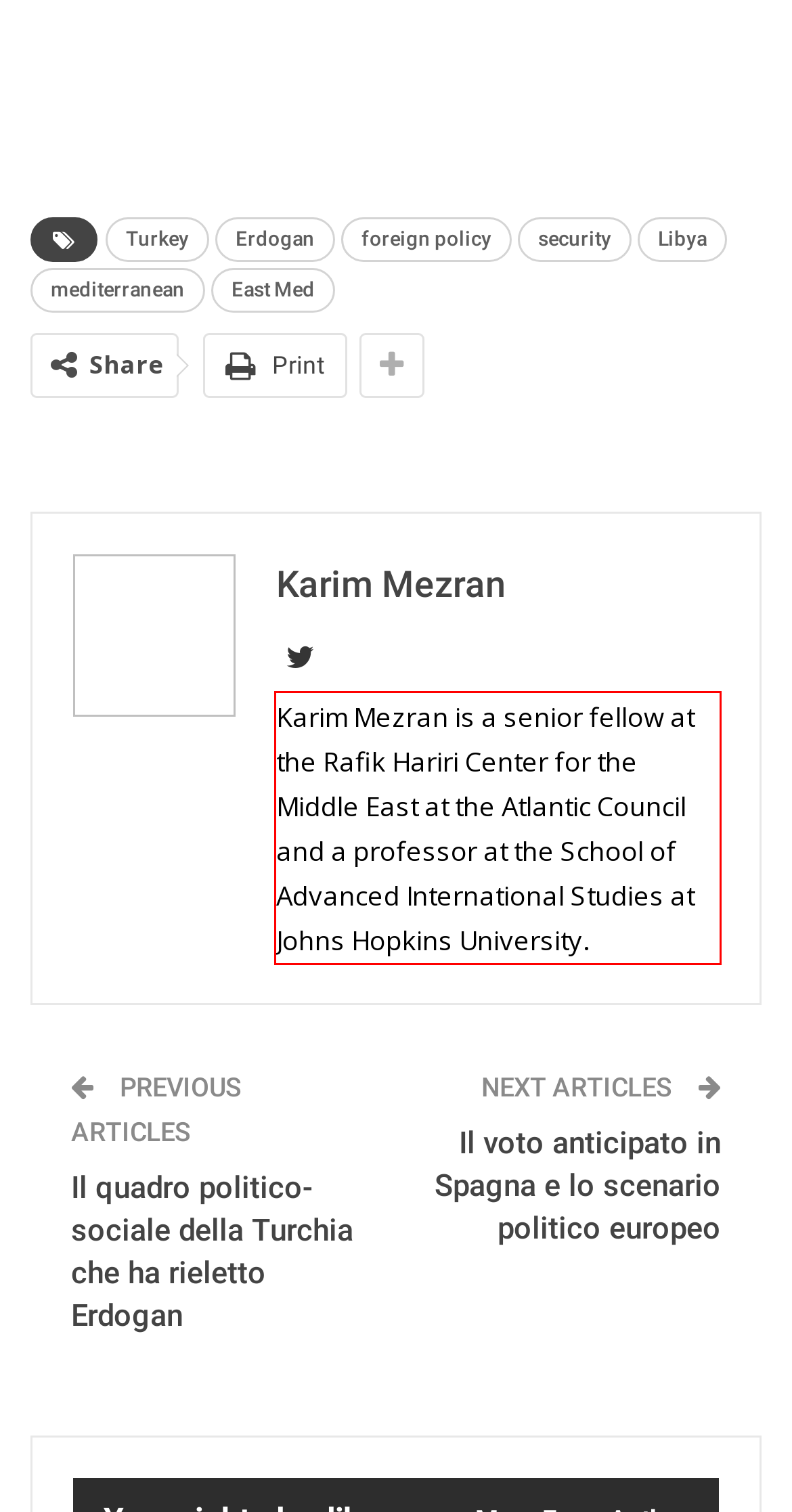From the provided screenshot, extract the text content that is enclosed within the red bounding box.

Karim Mezran is a senior fellow at the Rafik Hariri Center for the Middle East at the Atlantic Council and a professor at the School of Advanced International Studies at Johns Hopkins University.